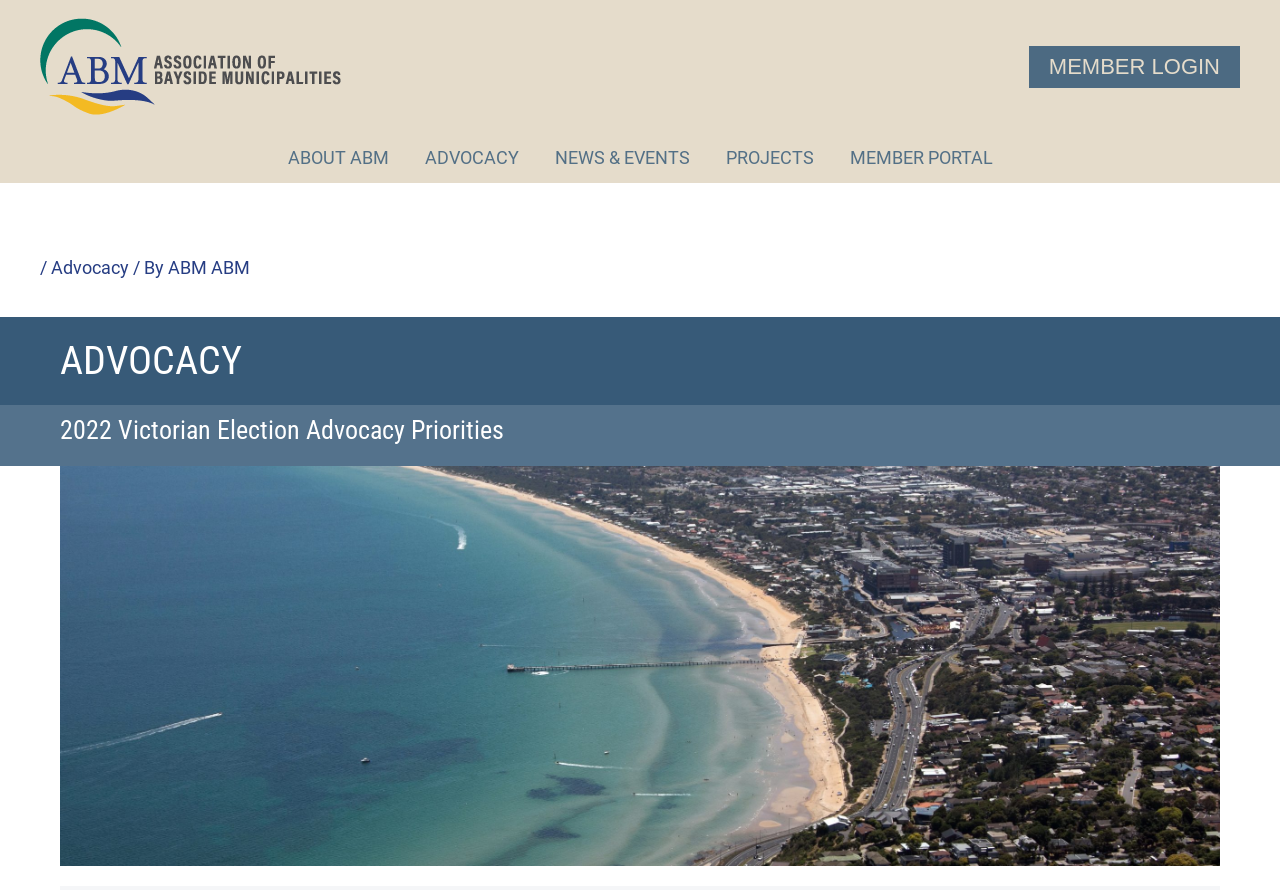Identify the bounding box of the UI element that matches this description: "Advocacy".

[0.04, 0.289, 0.101, 0.312]